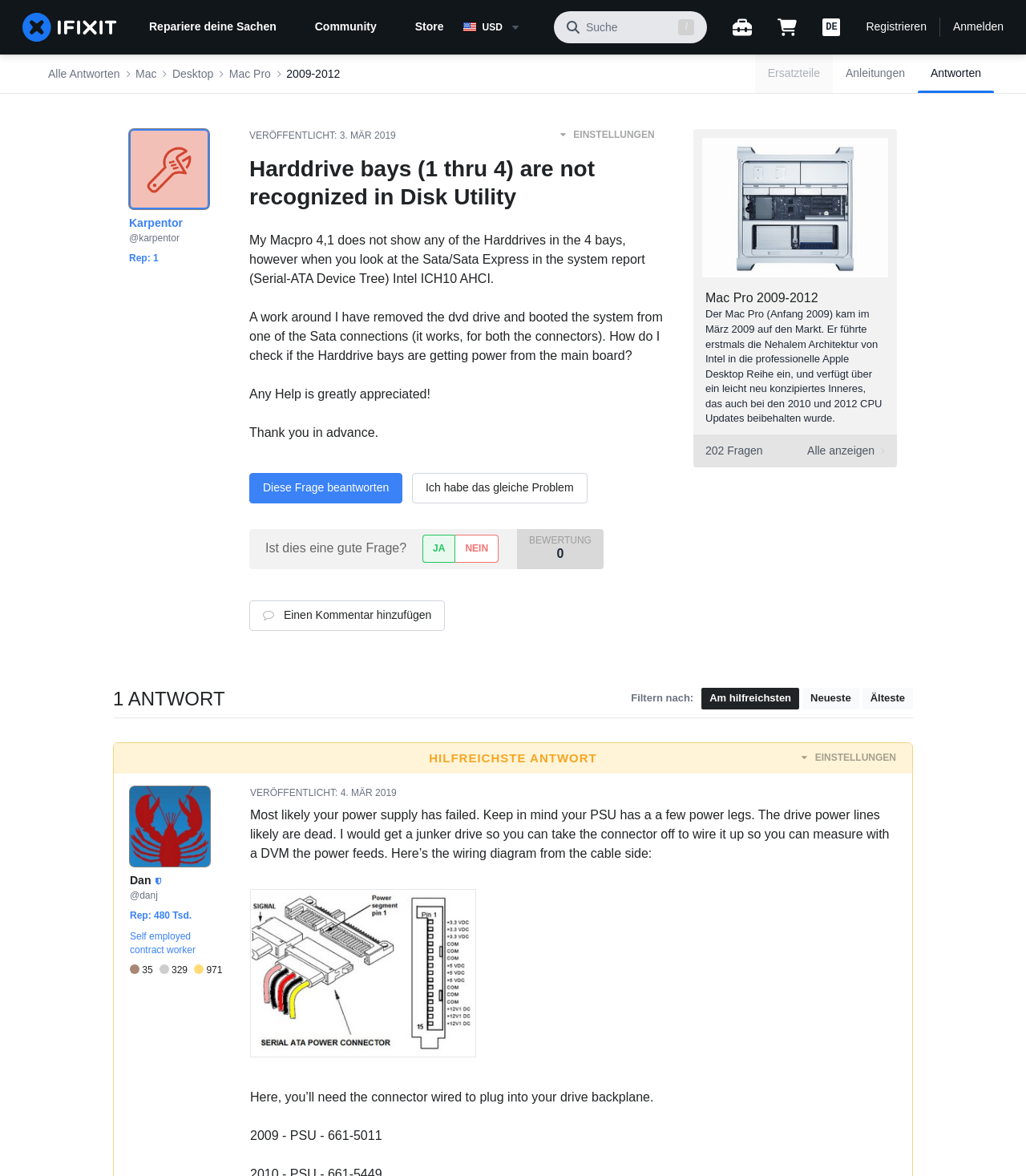Using the webpage screenshot, find the UI element described by alt="Block Image". Provide the bounding box coordinates in the format (top-left x, top-left y, bottom-right x, bottom-right y), ensuring all values are floating point numbers between 0 and 1.

[0.244, 0.756, 0.464, 0.899]